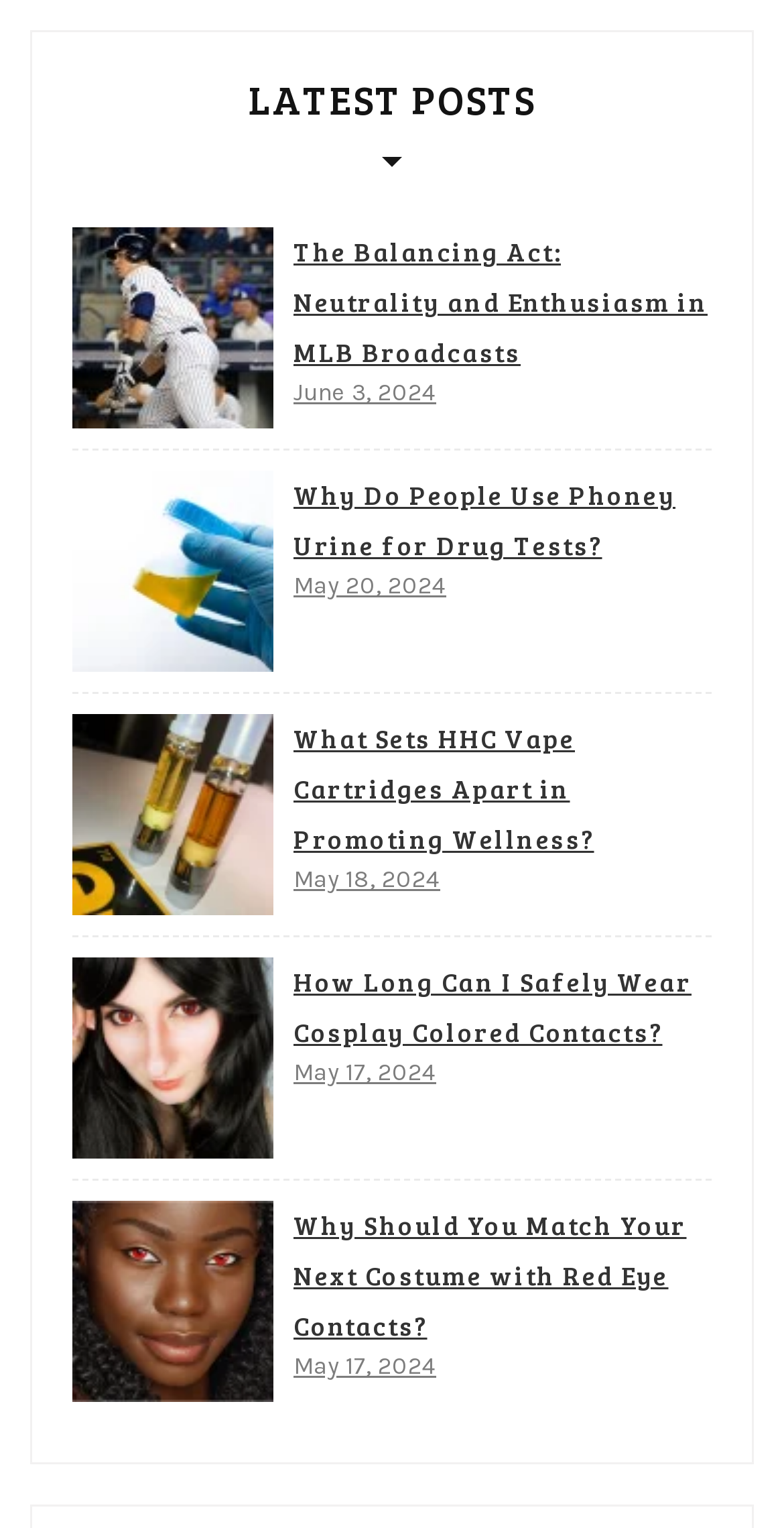Please provide a short answer using a single word or phrase for the question:
What is the common theme among the posts?

None